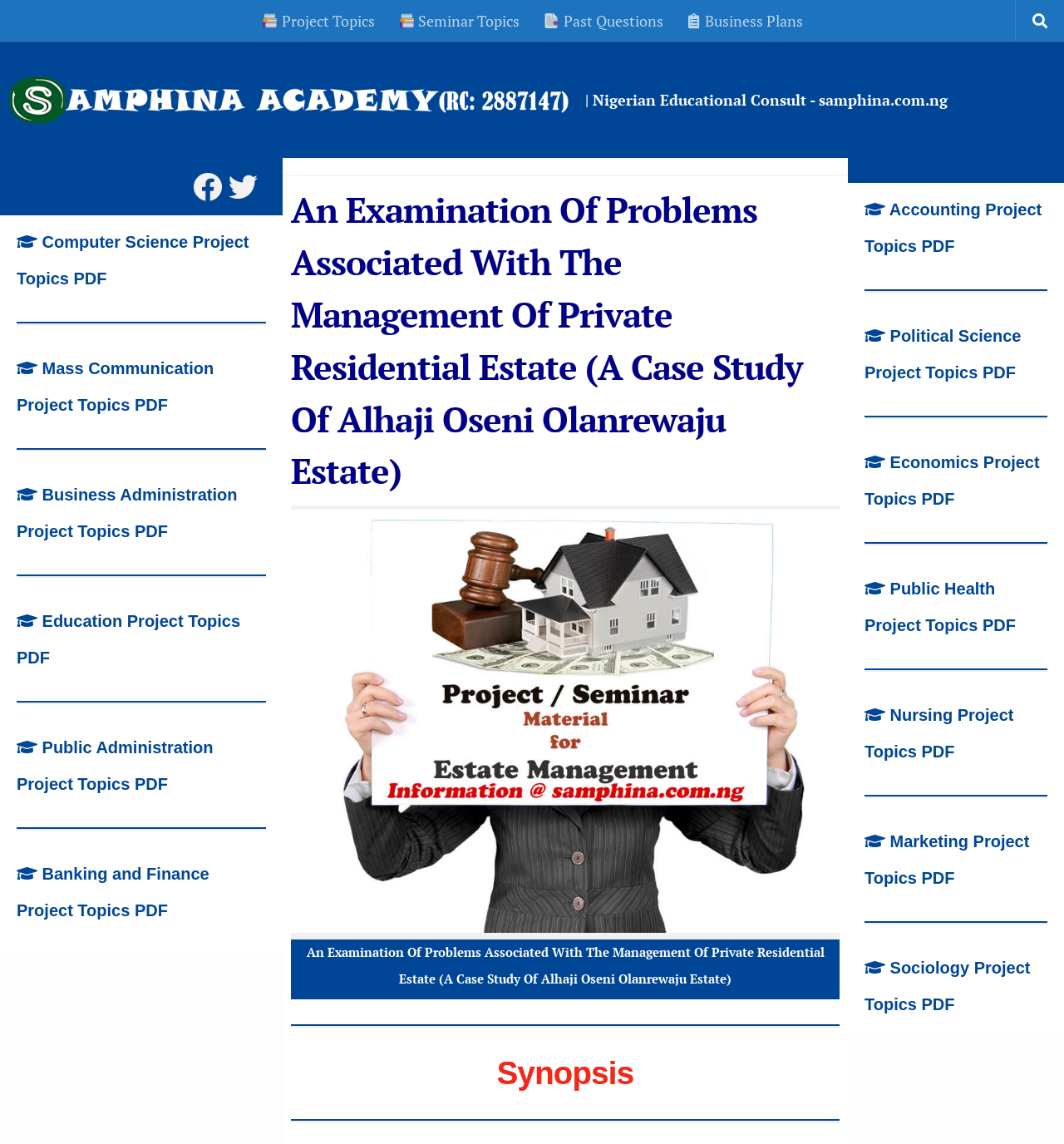Please specify the bounding box coordinates of the clickable region to carry out the following instruction: "View Computer Science Project Topics PDF". The coordinates should be four float numbers between 0 and 1, in the format [left, top, right, bottom].

[0.016, 0.203, 0.234, 0.251]